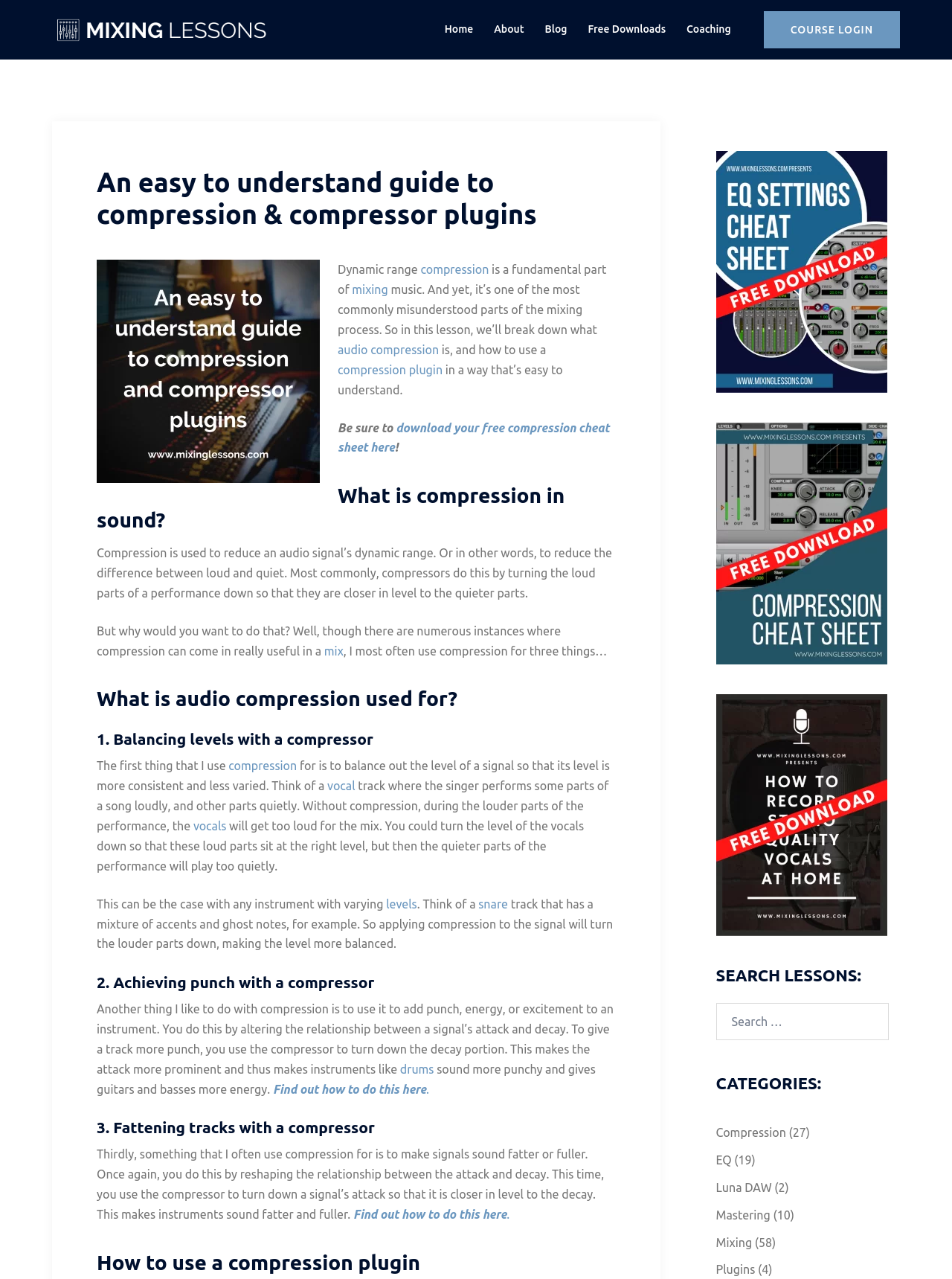Elaborate on the different components and information displayed on the webpage.

This webpage is a comprehensive guide to compression, covering its usage, benefits, and techniques in music mixing. At the top, there is a navigation menu with links to "Home", "About", "Blog", "Free Downloads", and "Coaching". Below the navigation menu, there is a prominent heading that reads "An easy to understand guide to compression & compressor plugins". 

On the left side of the page, there is a section dedicated to explaining what compression is, its purpose, and how it is used in music mixing. The text is divided into sections with headings, such as "What is compression in sound?", "What is audio compression used for?", and "How to use a compression plugin". The content is informative and provides detailed explanations, including examples of how compression can be used to balance levels, achieve punch, and fatten tracks.

On the right side of the page, there are several links to free downloadable resources, including an EQ settings cheat sheet, a guide to recording studio-quality vocals at home, and a compression cheat sheet. Below these links, there is a search bar where users can search for specific lessons or topics. Further down, there are categories listed, including "Compression", "EQ", "Luna DAW", "Mastering", "Mixing", and "Plugins", each with a number of related lessons or resources.

Throughout the page, there are images and icons, including a logo at the top and various graphics accompanying the text. The overall layout is organized and easy to follow, making it simple for users to navigate and find the information they need.